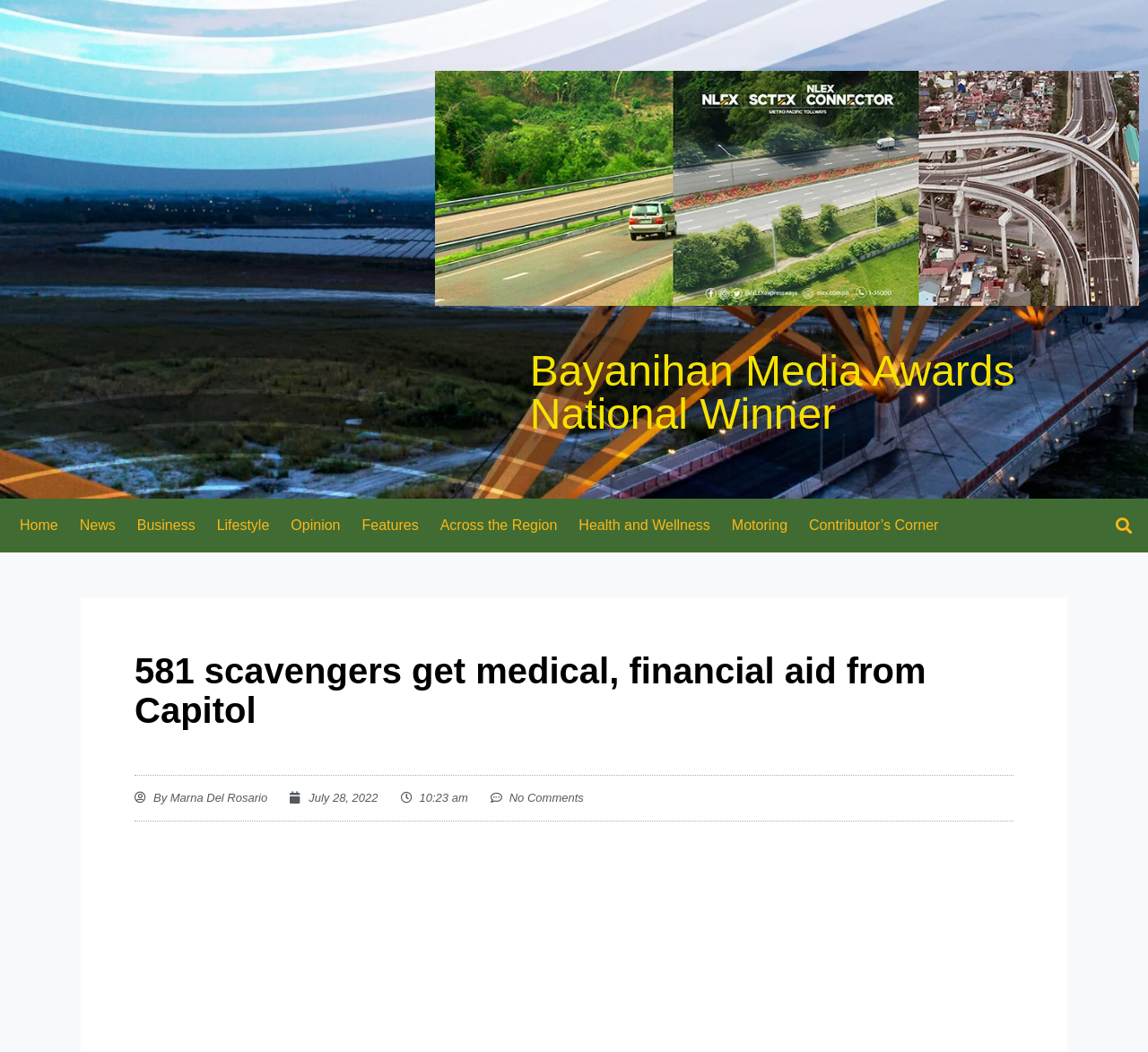Identify the bounding box coordinates of the region that needs to be clicked to carry out this instruction: "Check the comments". Provide these coordinates as four float numbers ranging from 0 to 1, i.e., [left, top, right, bottom].

[0.427, 0.75, 0.508, 0.767]